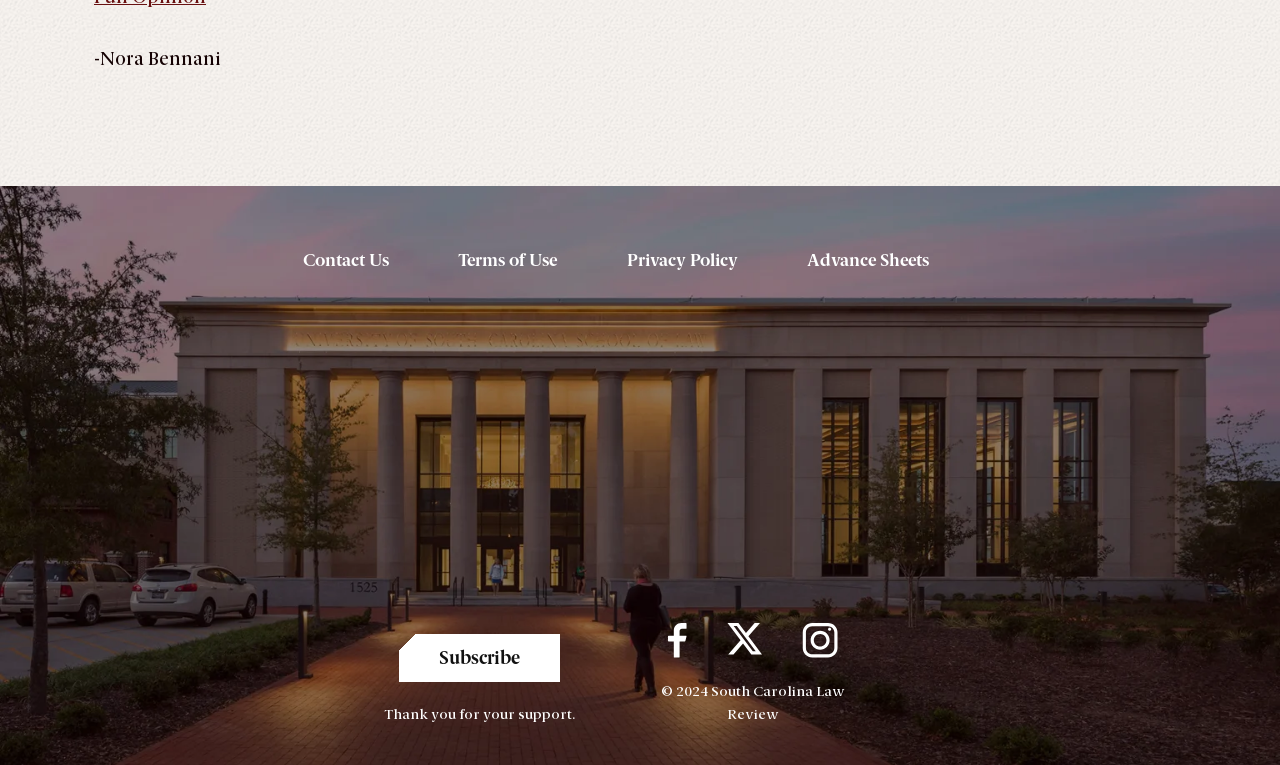Please find and report the bounding box coordinates of the element to click in order to perform the following action: "Click on INTERVIEW STRATEGY". The coordinates should be expressed as four float numbers between 0 and 1, in the format [left, top, right, bottom].

None